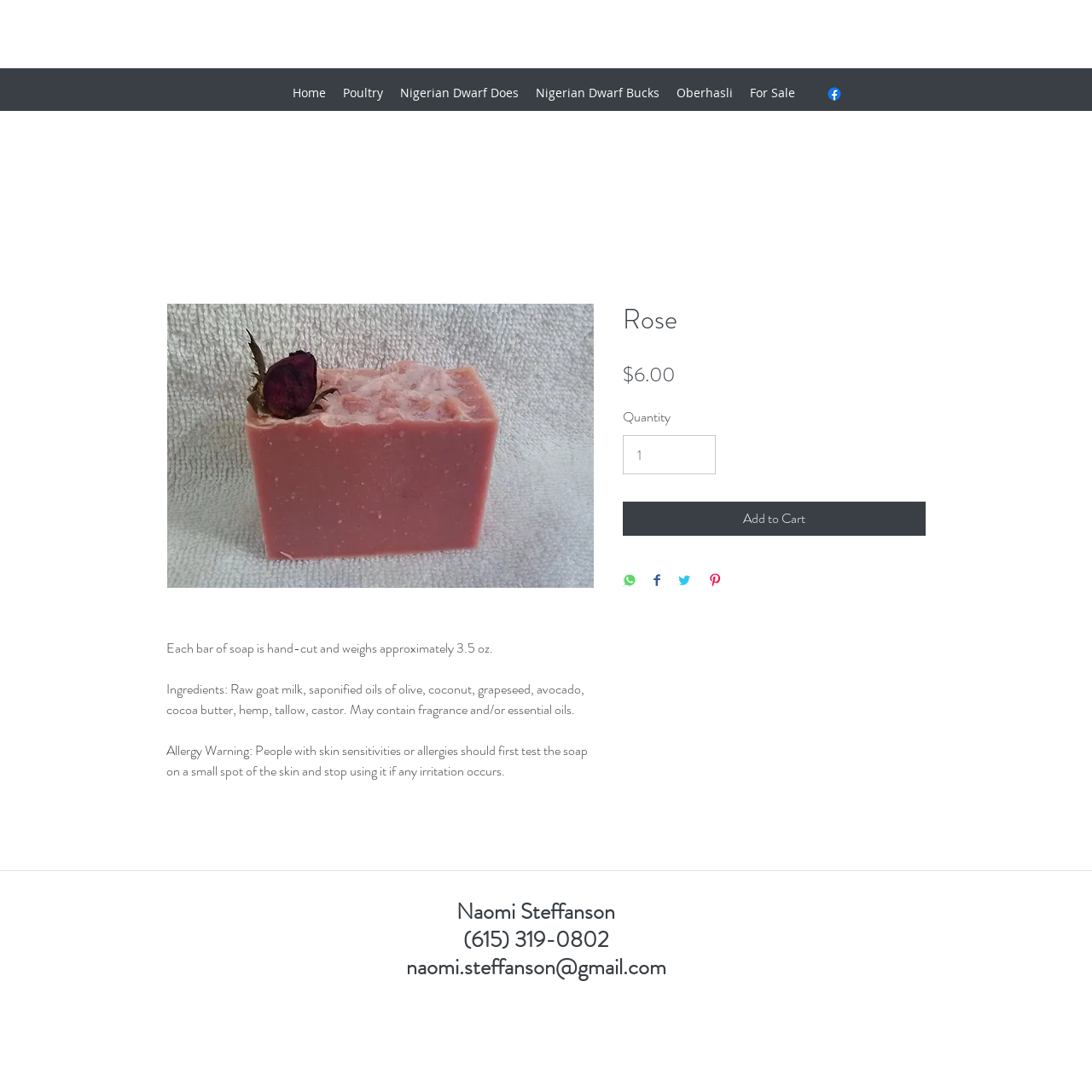Determine the bounding box coordinates of the region to click in order to accomplish the following instruction: "Click on the Home link". Provide the coordinates as four float numbers between 0 and 1, specifically [left, top, right, bottom].

[0.26, 0.073, 0.306, 0.097]